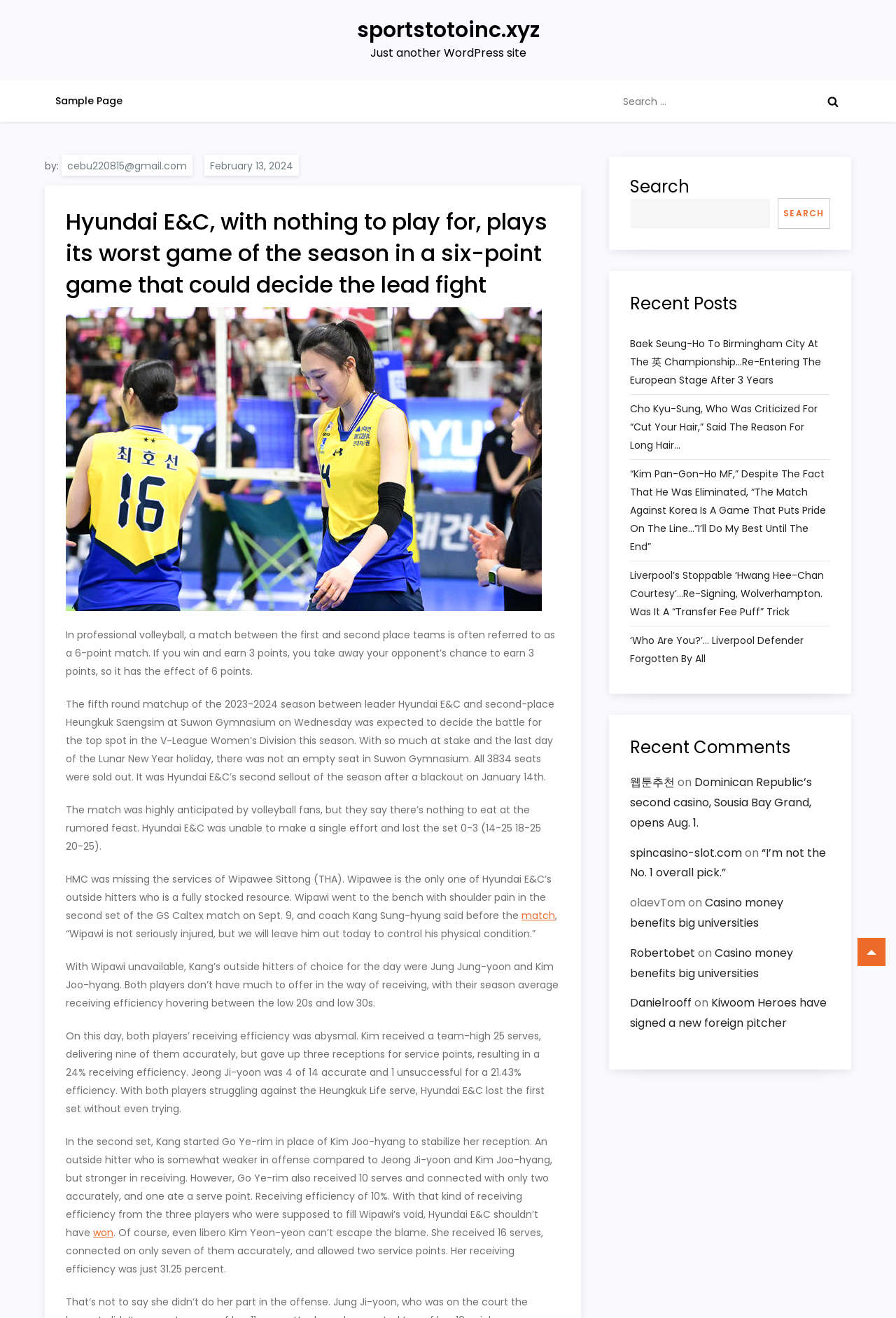Please specify the bounding box coordinates of the clickable region to carry out the following instruction: "Visit the webpage of 'Baek Seung-Ho To Birmingham City At The 英 Championship…Re-Entering The European Stage After 3 Years'". The coordinates should be four float numbers between 0 and 1, in the format [left, top, right, bottom].

[0.703, 0.254, 0.927, 0.295]